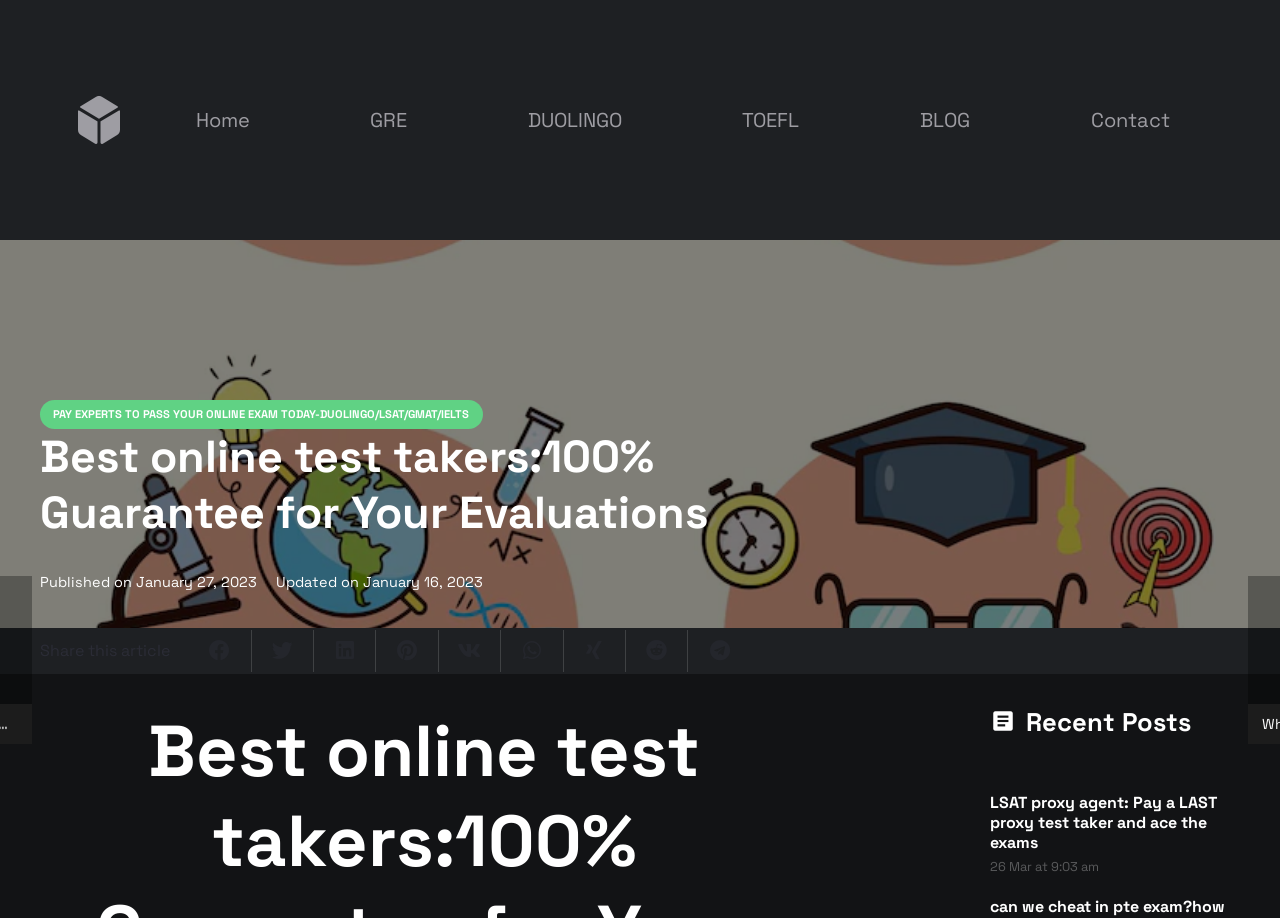Using the information in the image, could you please answer the following question in detail:
What is the purpose of the 'Published on' and 'Updated on' sections?

The 'Published on' and 'Updated on' sections on the webpage appear to be used to display the timestamps of when the article was published and last updated, respectively, as indicated by the StaticText elements with corresponding text and bounding box coordinates.